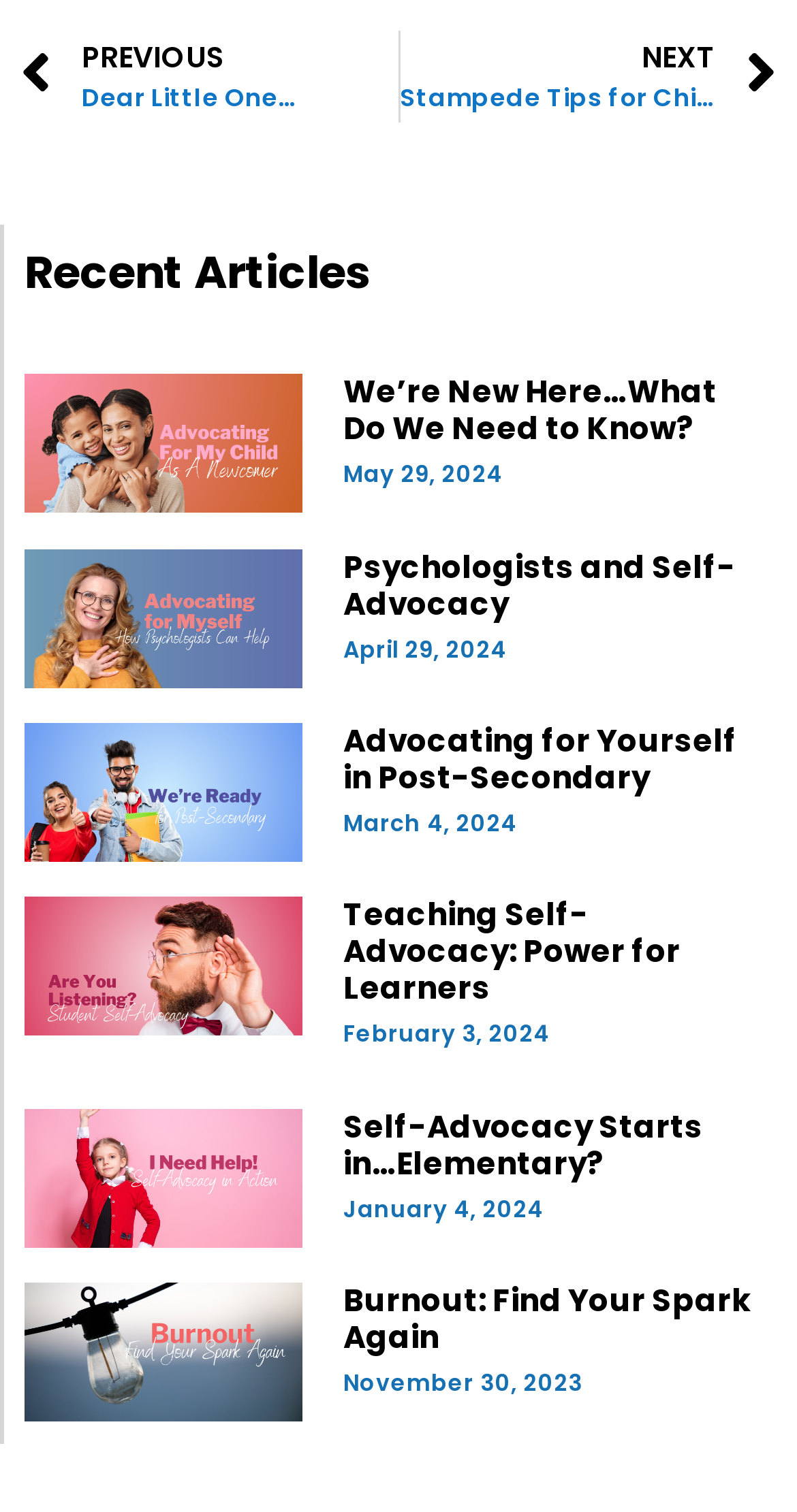Please find the bounding box coordinates of the clickable region needed to complete the following instruction: "Read the article 'Burnout: Find Your Spark Again'". The bounding box coordinates must consist of four float numbers between 0 and 1, i.e., [left, top, right, bottom].

[0.431, 0.848, 0.949, 0.897]